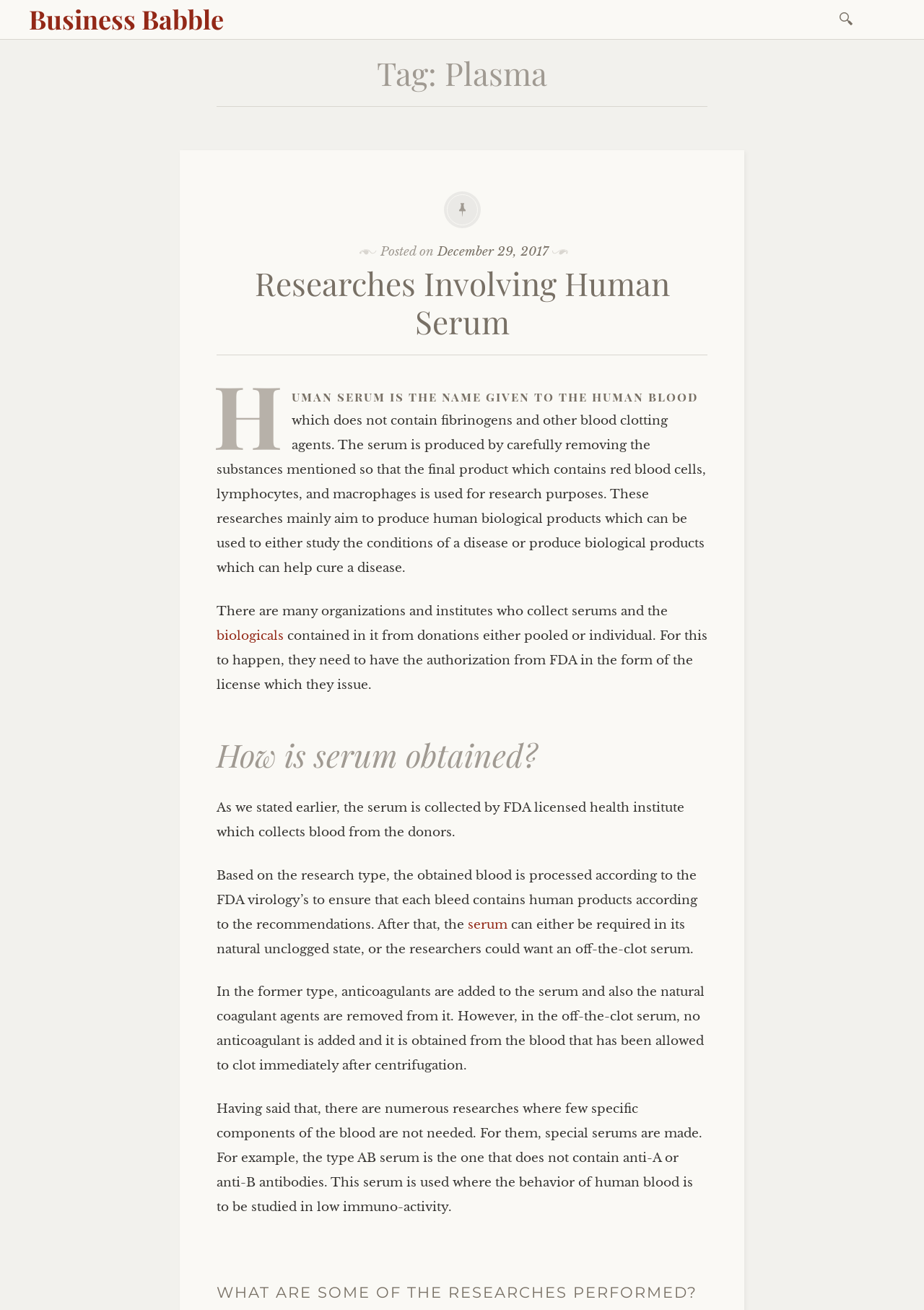What type of serum is used where the behavior of human blood is to be studied in low immuno-activity?
Refer to the image and provide a one-word or short phrase answer.

Type AB serum